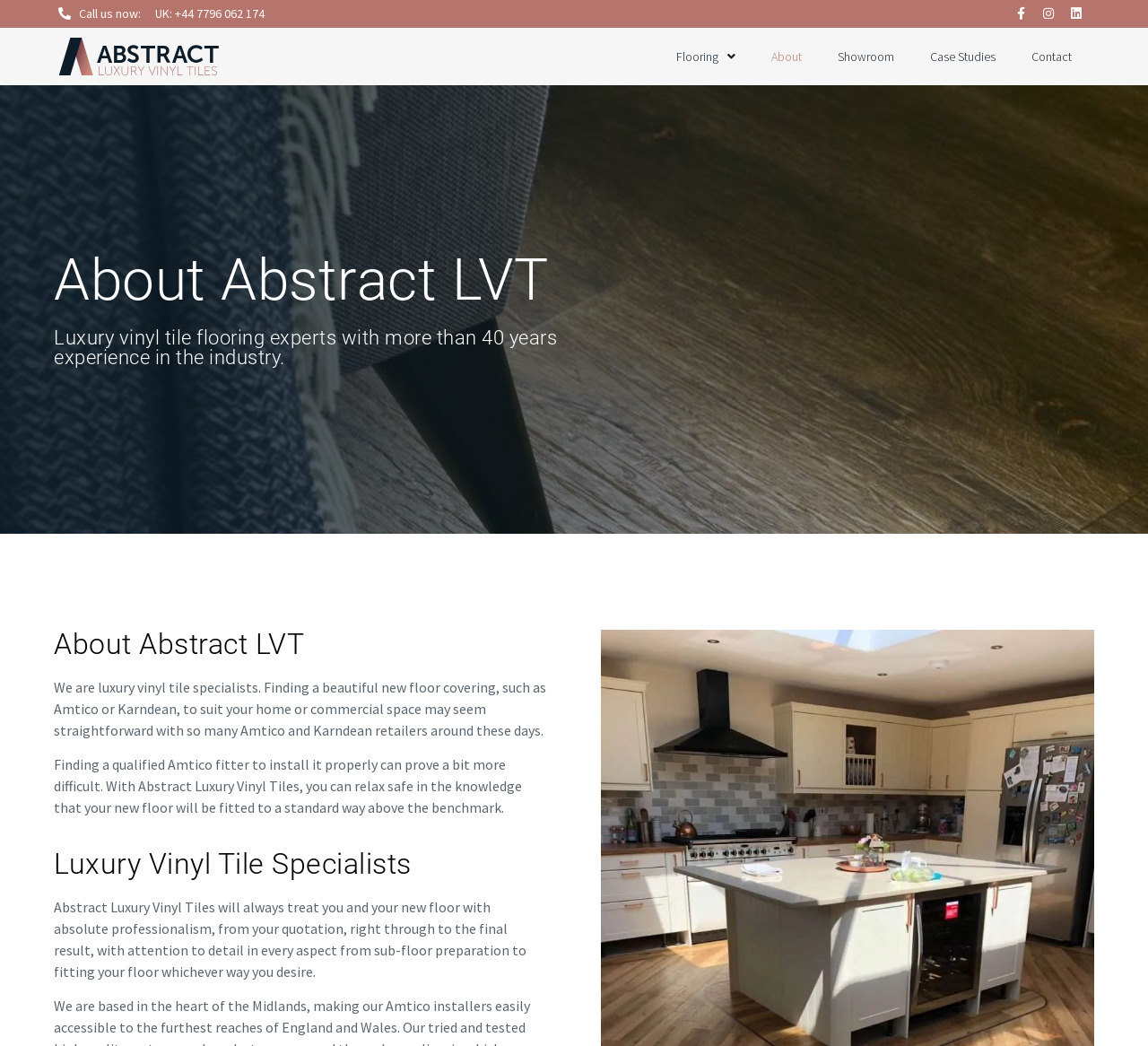Construct a comprehensive caption that outlines the webpage's structure and content.

The webpage is about Abstract LVT, a luxury vinyl tile specialist and fitter based in Coventry, UK. At the top left corner, there is a call-to-action "Call us now:" followed by a phone number "UK: +44 7796 062 174". On the top right corner, there are three social media links: Facebook, Instagram, and LinkedIn.

Below the social media links, there is a navigation menu with five items: "Flooring", "About", "Showroom", "Case Studies", and "Contact". The "Flooring" item has a dropdown menu.

The main content of the webpage is divided into sections. The first section has a heading "About Abstract LVT" and a subheading "Luxury vinyl tile flooring experts with more than 40 years experience in the industry." Below this, there is a paragraph of text describing the company's expertise in luxury vinyl tile flooring.

The second section has another heading "About Abstract LVT" and two paragraphs of text. The first paragraph explains the difficulty of finding a qualified Amtico fitter, while the second paragraph describes the company's commitment to professionalism and attention to detail in their work.

The third section has a heading "Luxury Vinyl Tile Specialists" and a paragraph of text describing the company's approach to their work, from quotation to final result.